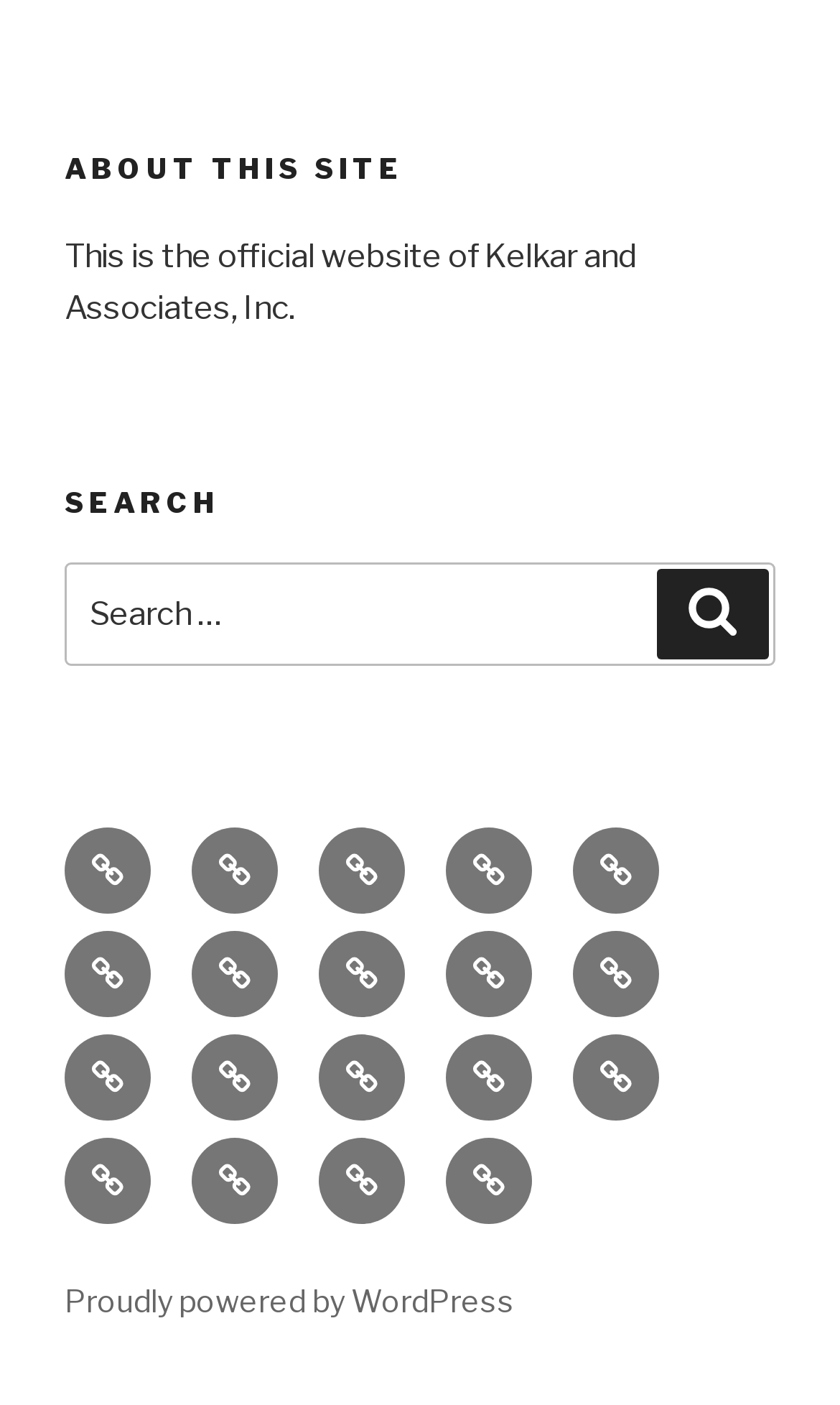What is the text of the button next to the search box?
Provide a detailed and well-explained answer to the question.

The button next to the search box is a child of the search element and has the text 'Search'. This button is likely used to submit the search query.